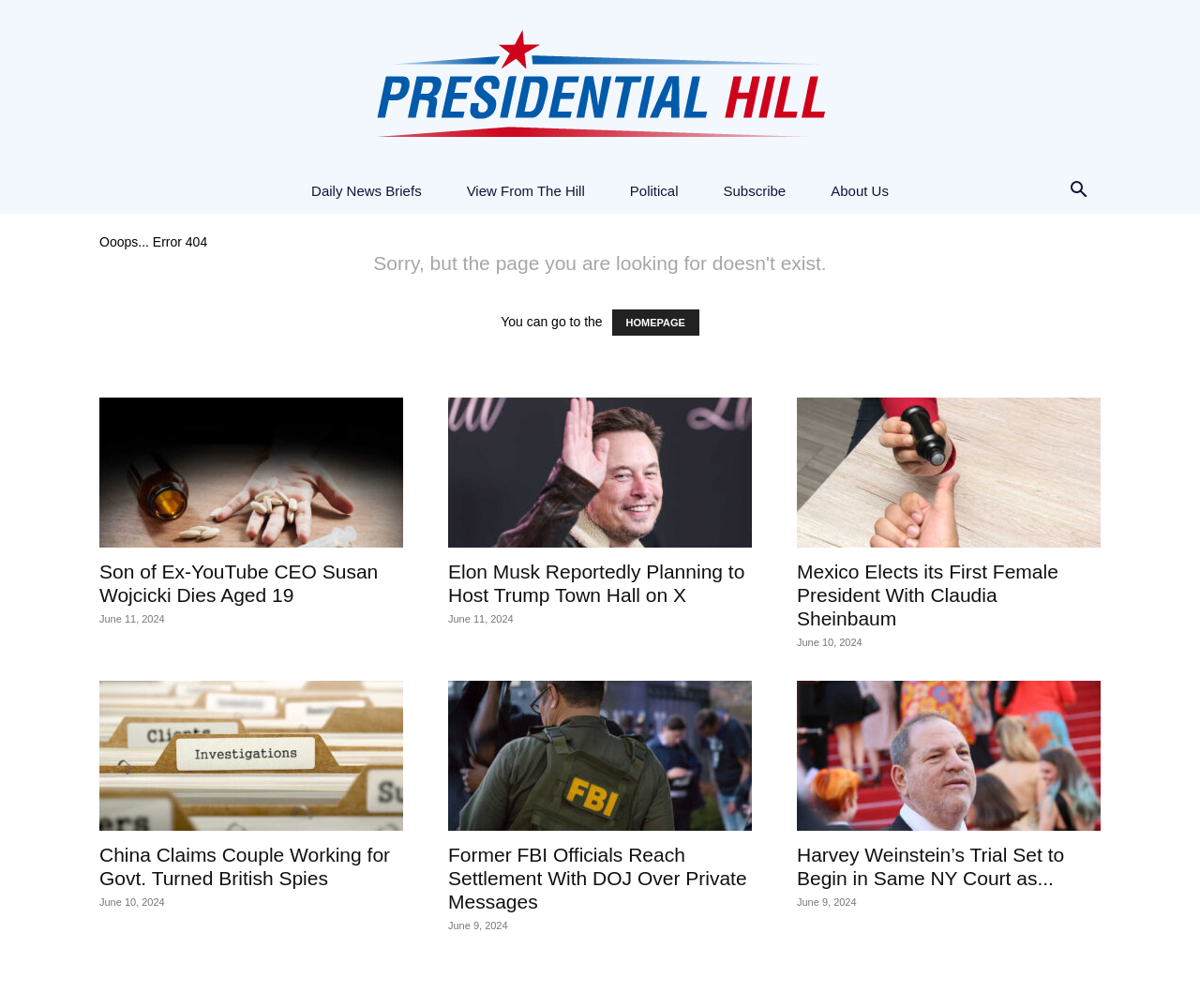What is the error message displayed on the webpage?
Based on the image, provide a one-word or brief-phrase response.

Ooops... Error 404